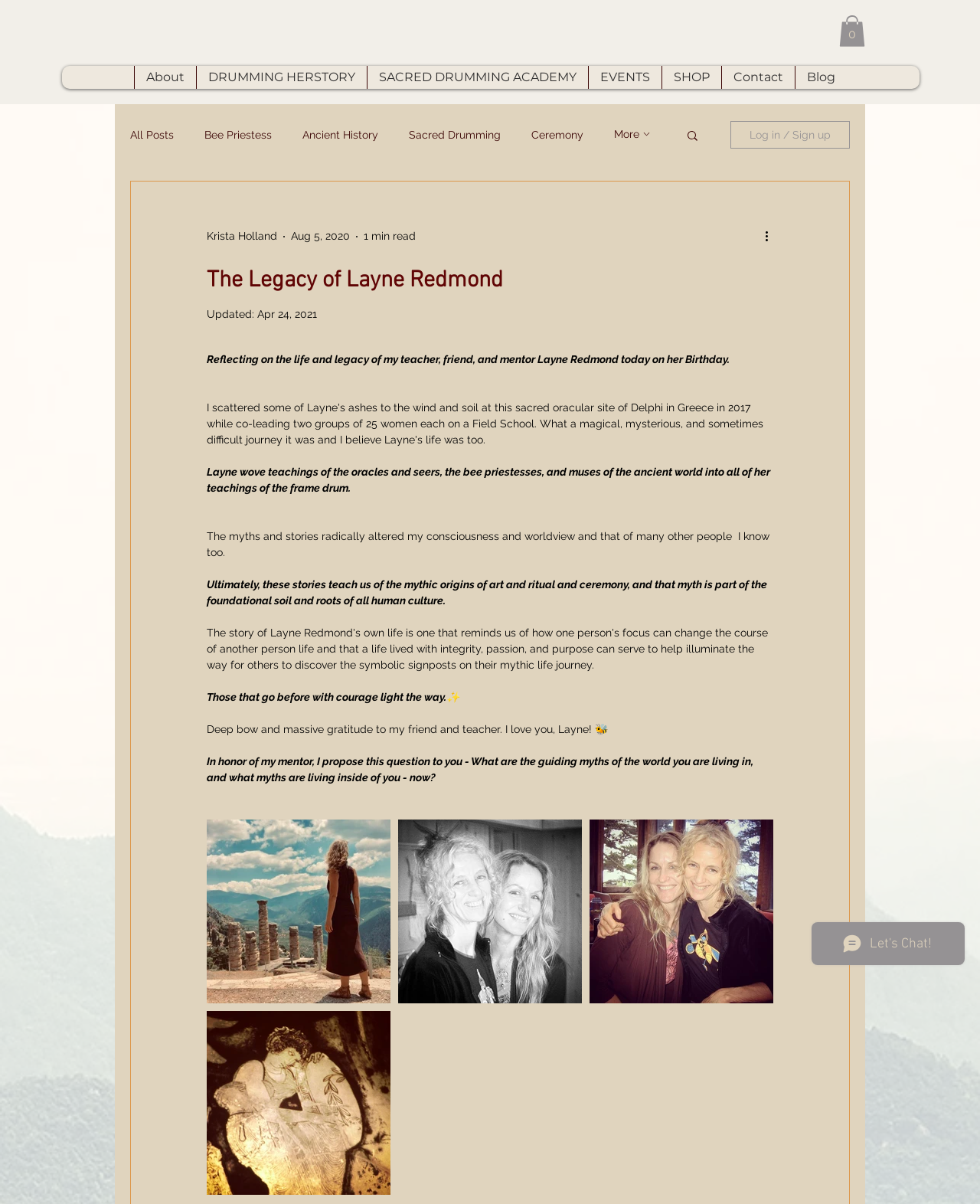Provide the bounding box coordinates for the area that should be clicked to complete the instruction: "View all blog posts".

[0.133, 0.107, 0.177, 0.117]